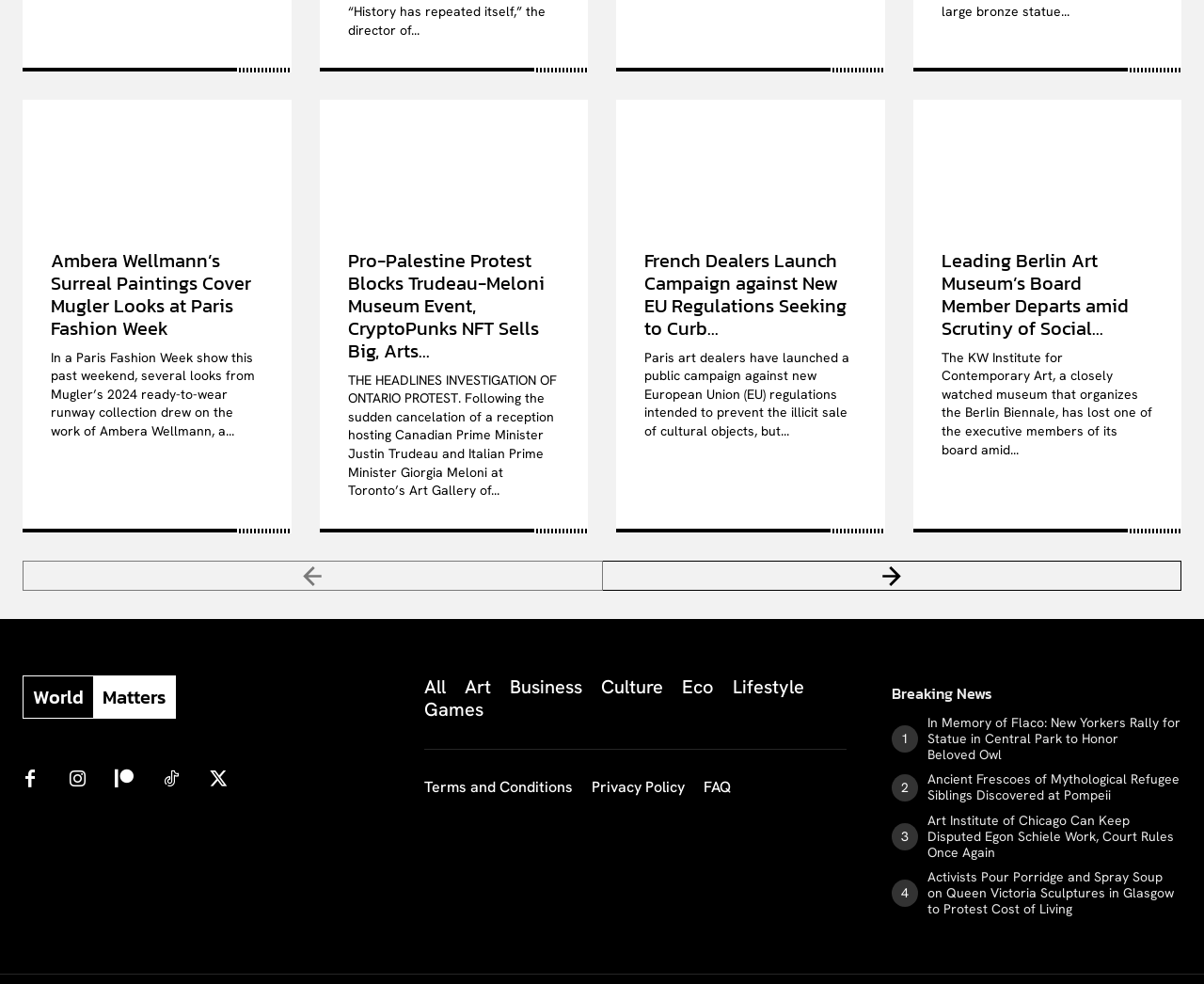Based on the image, please elaborate on the answer to the following question:
How many navigation links are at the bottom of the webpage?

I counted the number of links at the bottom of the webpage, and there are 6 links that allow users to navigate to different sections of the website, such as 'Terms and Conditions', 'Privacy Policy', and 'FAQ'.